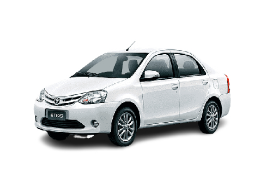Detail every aspect of the image in your description.

This image features a Toyota Etios, a mid-size car known for its comfort and efficiency. Ideal for both individual travelers and small groups, the Toyota Etios is equipped with air conditioning, making it a pleasant choice for journeys through the culturally rich landscapes of Rajasthan. The vehicle accommodates up to five passengers, including the driver, ensuring a spacious and comfortable ride for sightseeing and travel in the region. RS Tours Rajasthan offers this vehicle as part of their diverse taxi services, making it easy for travelers to explore the enchanting sights of Jodhpur at affordable prices.